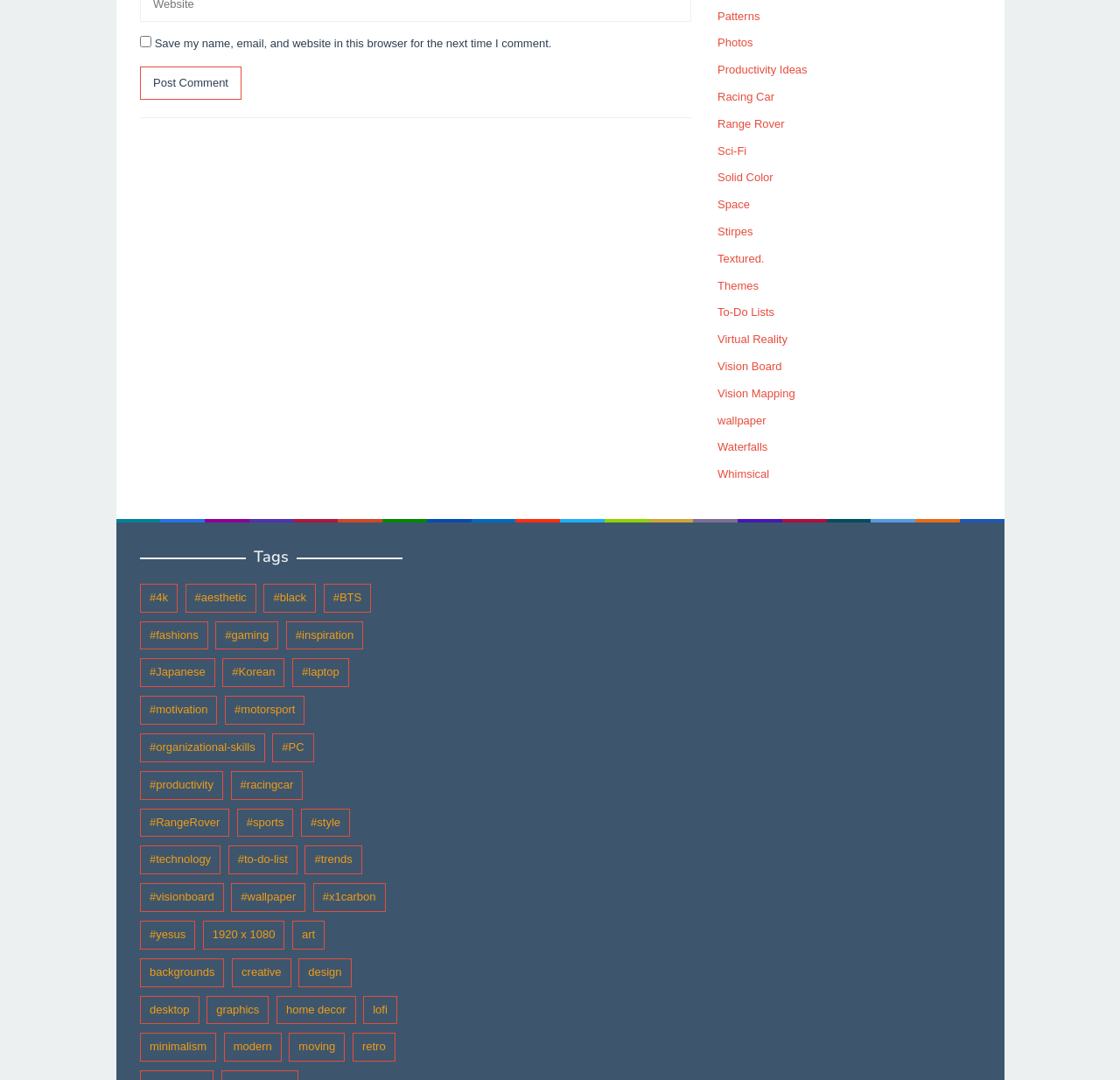Use a single word or phrase to answer this question: 
How many items are under the '#laptop' tag?

15